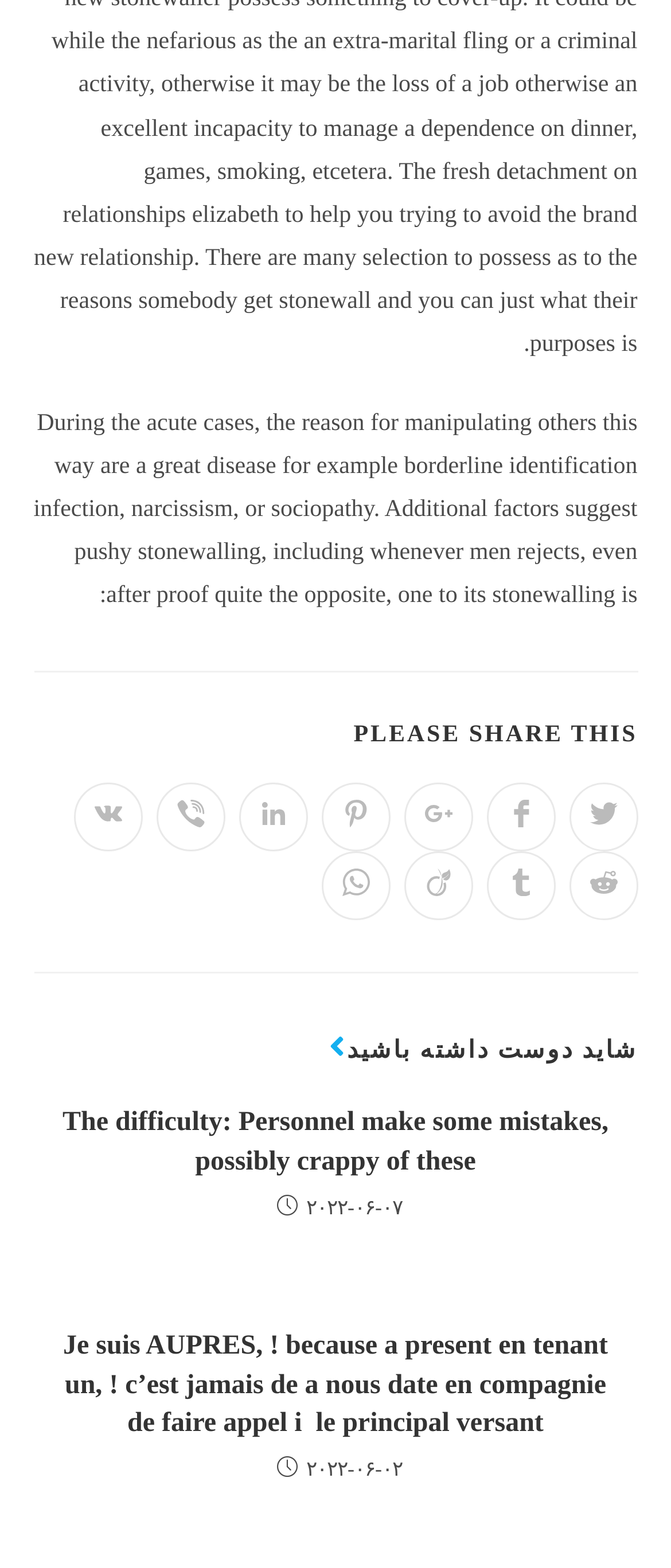Specify the bounding box coordinates of the area to click in order to follow the given instruction: "Share on Twitter."

[0.847, 0.499, 0.95, 0.543]